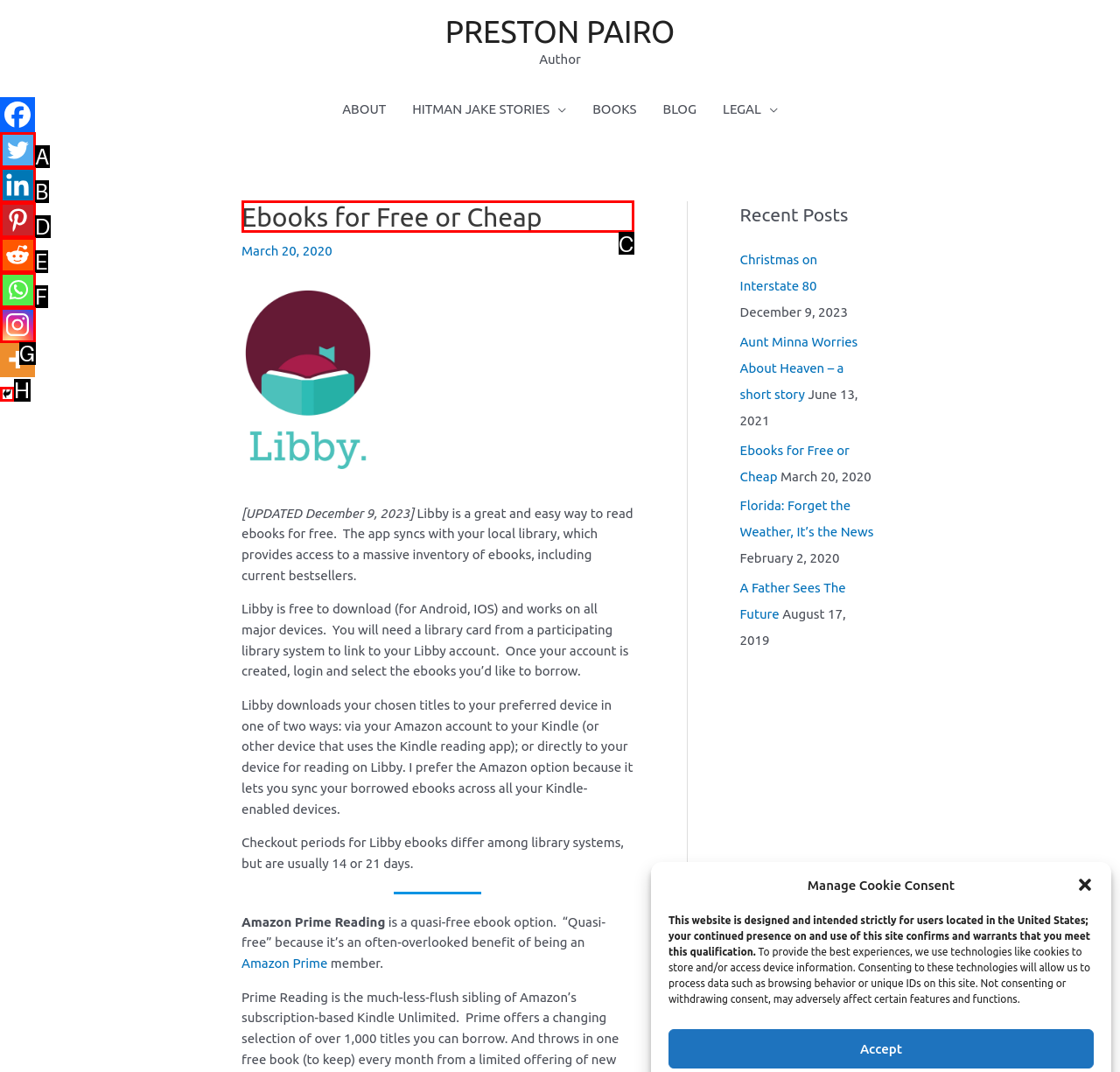Which HTML element should be clicked to complete the task: Read the 'Ebooks for Free or Cheap' article? Answer with the letter of the corresponding option.

C